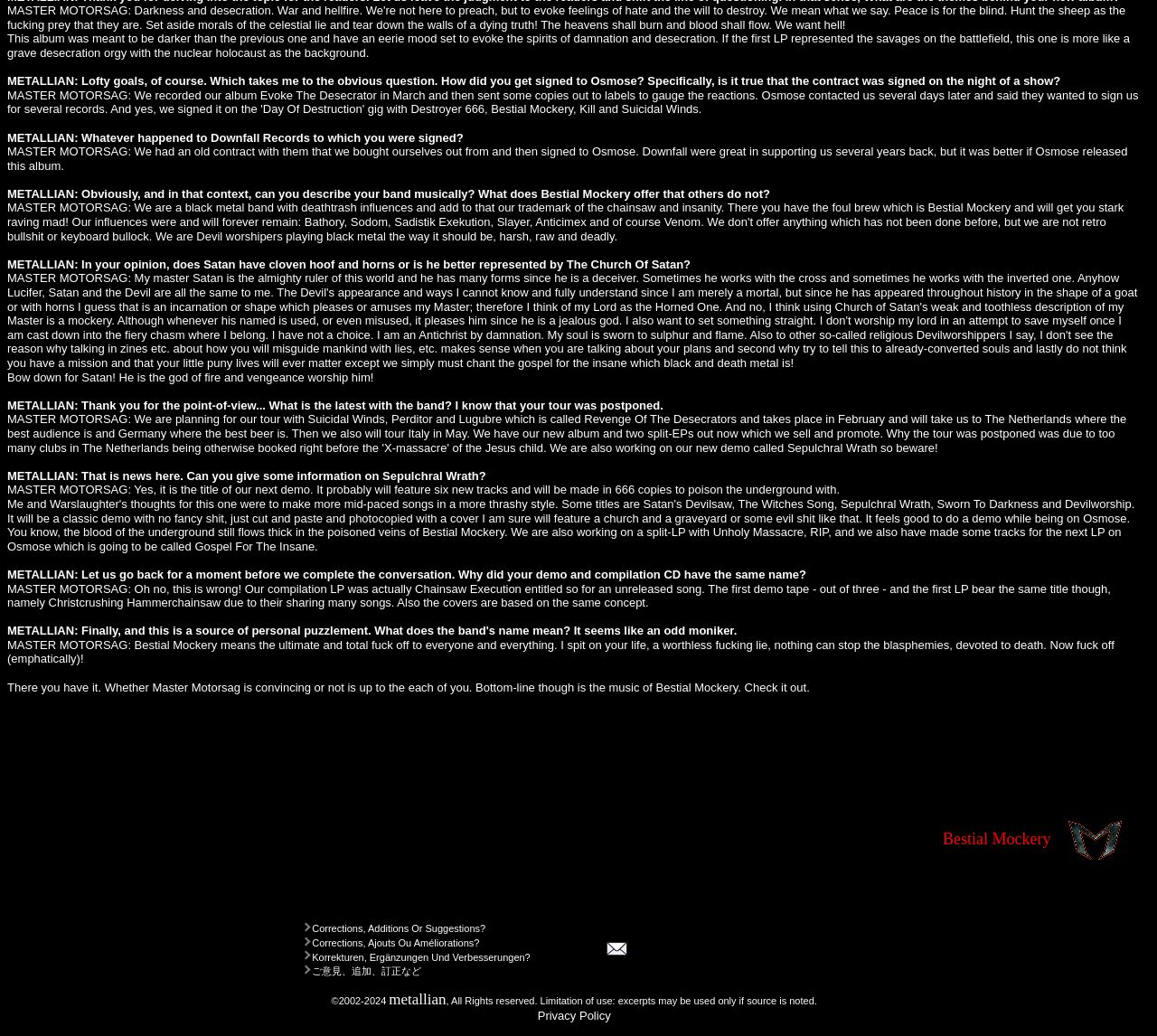What is the title of the next demo by Bestial Mockery?
Answer the question with as much detail as possible.

According to the interview, the title of the next demo by Bestial Mockery is 'Sepulchral Wrath', which is mentioned in the text as a response to the question about the latest news from the band.